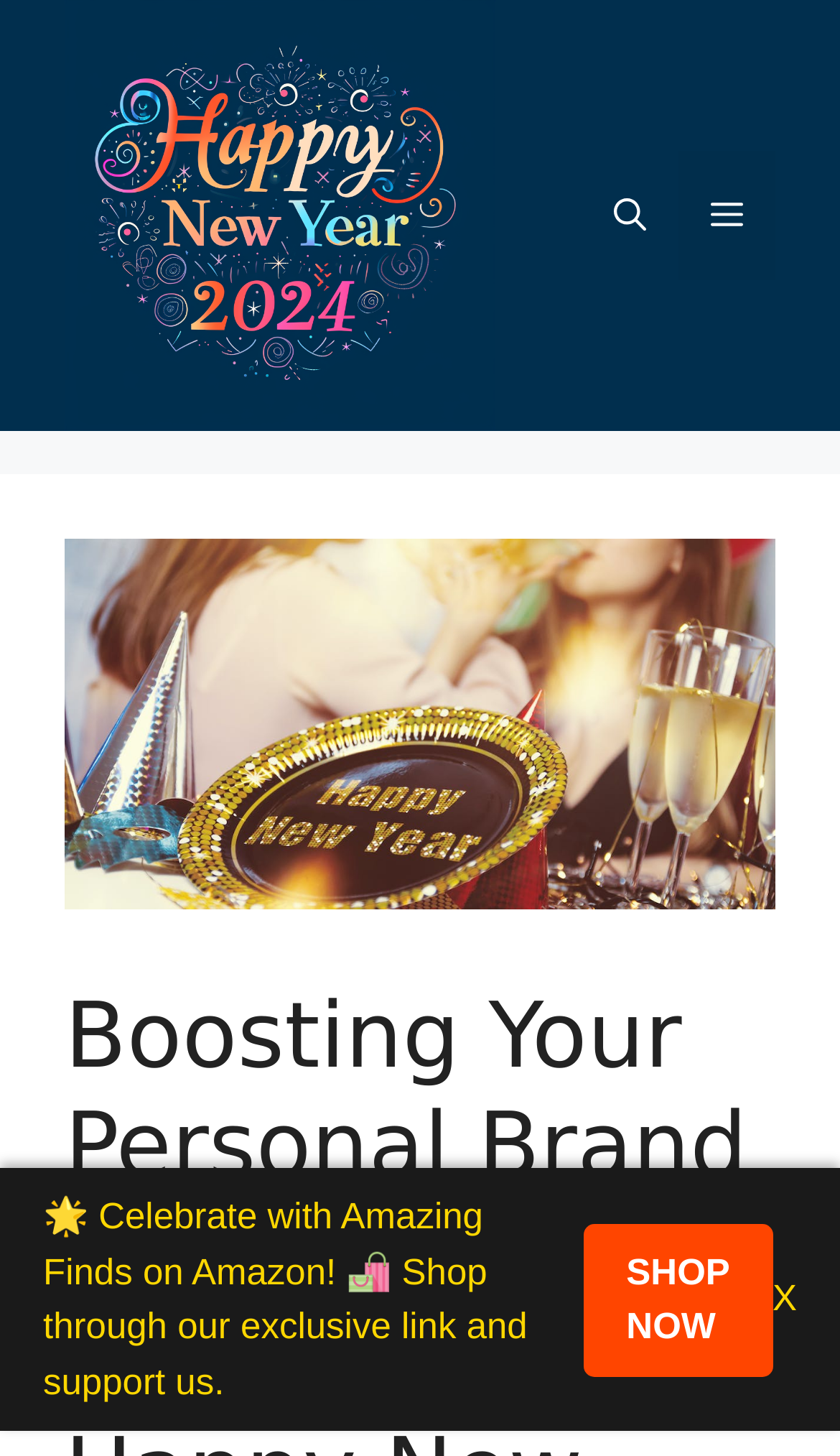What is the text on the link below the 'Celebrate with Amazing Finds on Amazon!' text?
Please give a detailed and elaborate answer to the question.

I examined the link element below the StaticText element with the text 'Celebrate with Amazing Finds on Amazon!'. The link element has the text 'SHOP NOW', which suggests that the text on the link is 'SHOP NOW'.